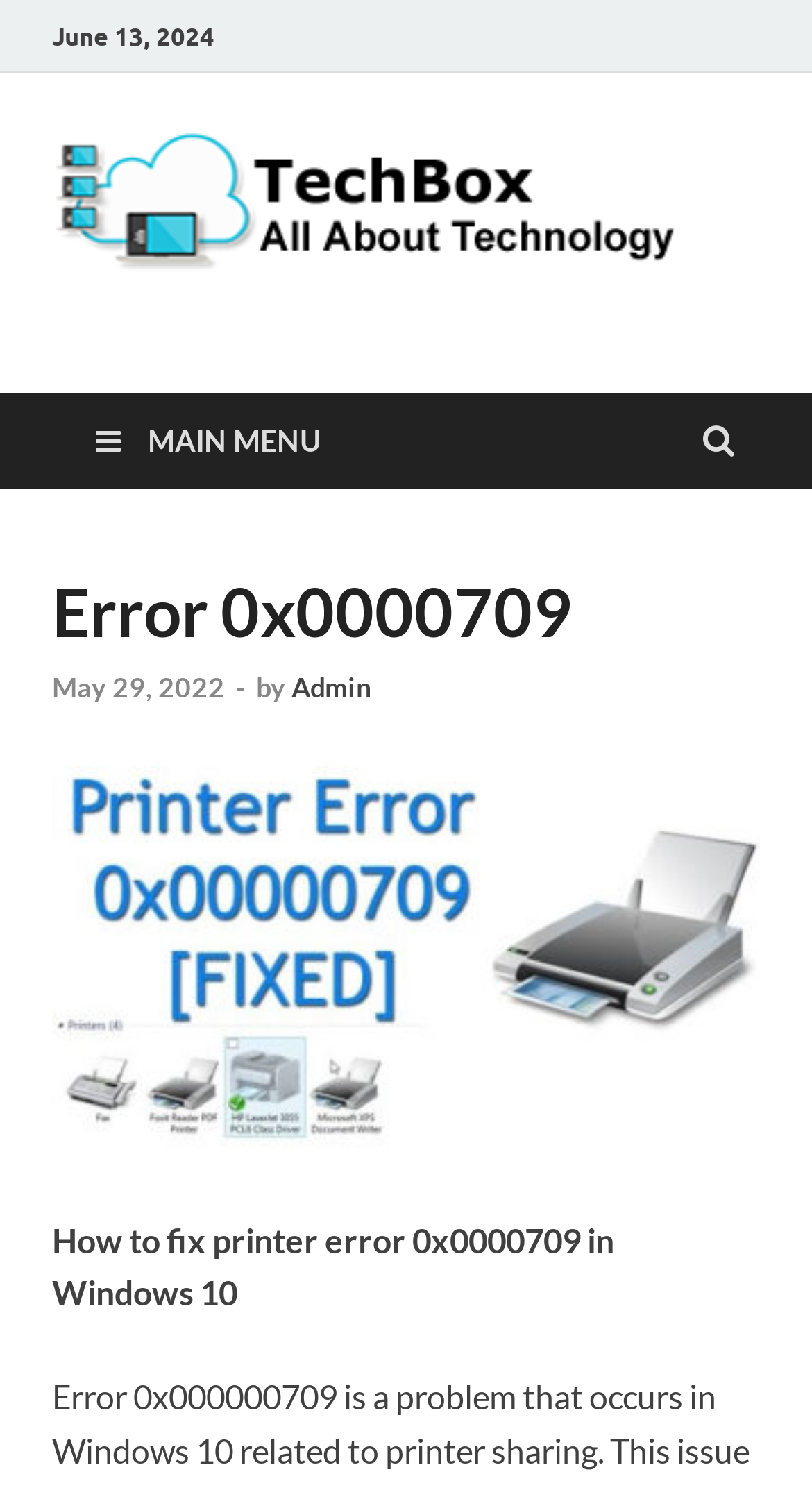Refer to the image and answer the question with as much detail as possible: What is the subheading of the article?

I found the subheading of the article by looking at the text below the main heading, which says 'How to fix printer error 0x0000709 in Windows 10' in a static text element.